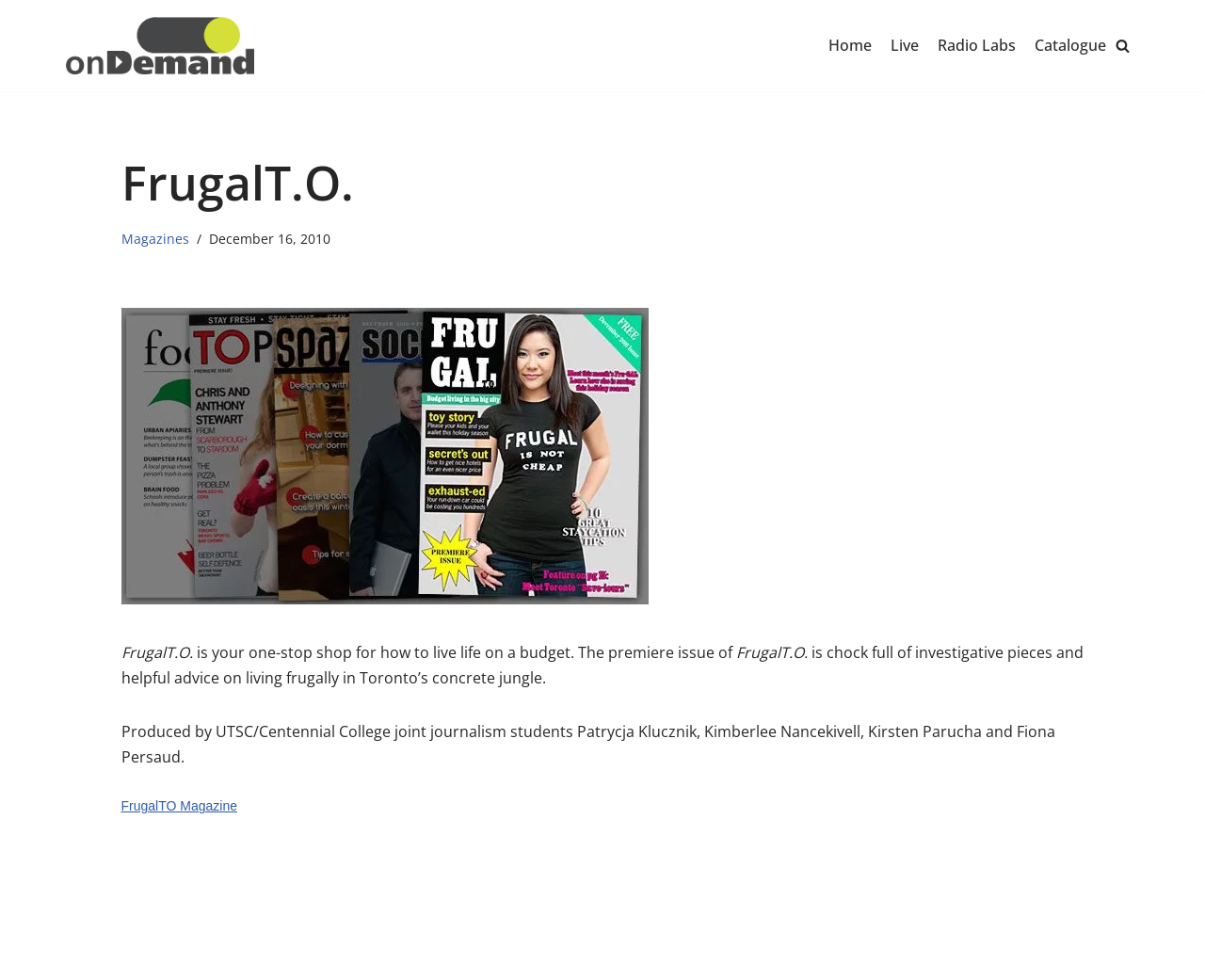What is the date mentioned on the webpage?
Based on the image, please offer an in-depth response to the question.

I found the answer by looking at the time element with the text 'December 16, 2010' which is located below the heading element with the text 'FrugalT.O.'.